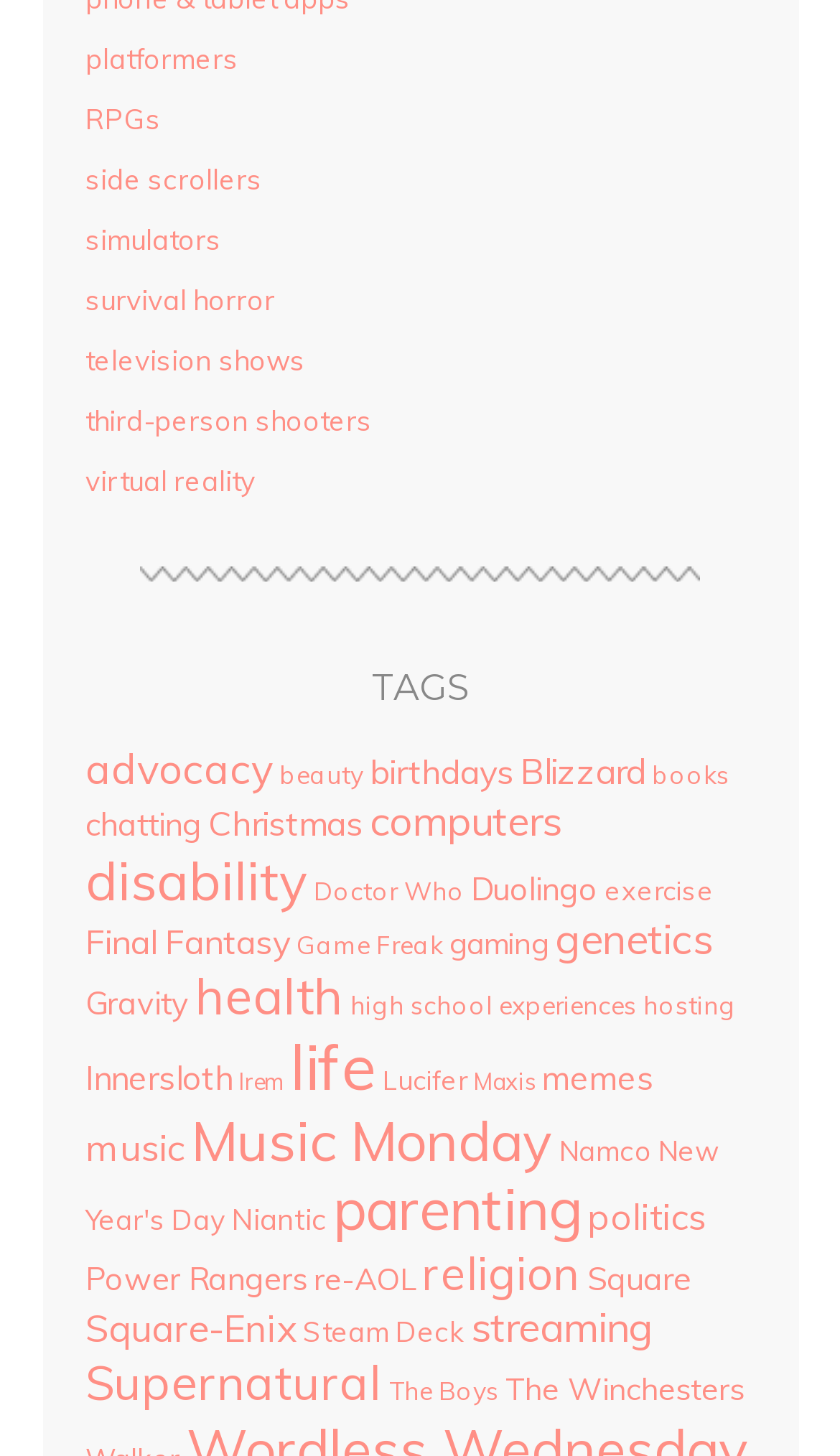Please determine the bounding box coordinates of the section I need to click to accomplish this instruction: "View the 'disability' tag".

[0.101, 0.581, 0.365, 0.627]